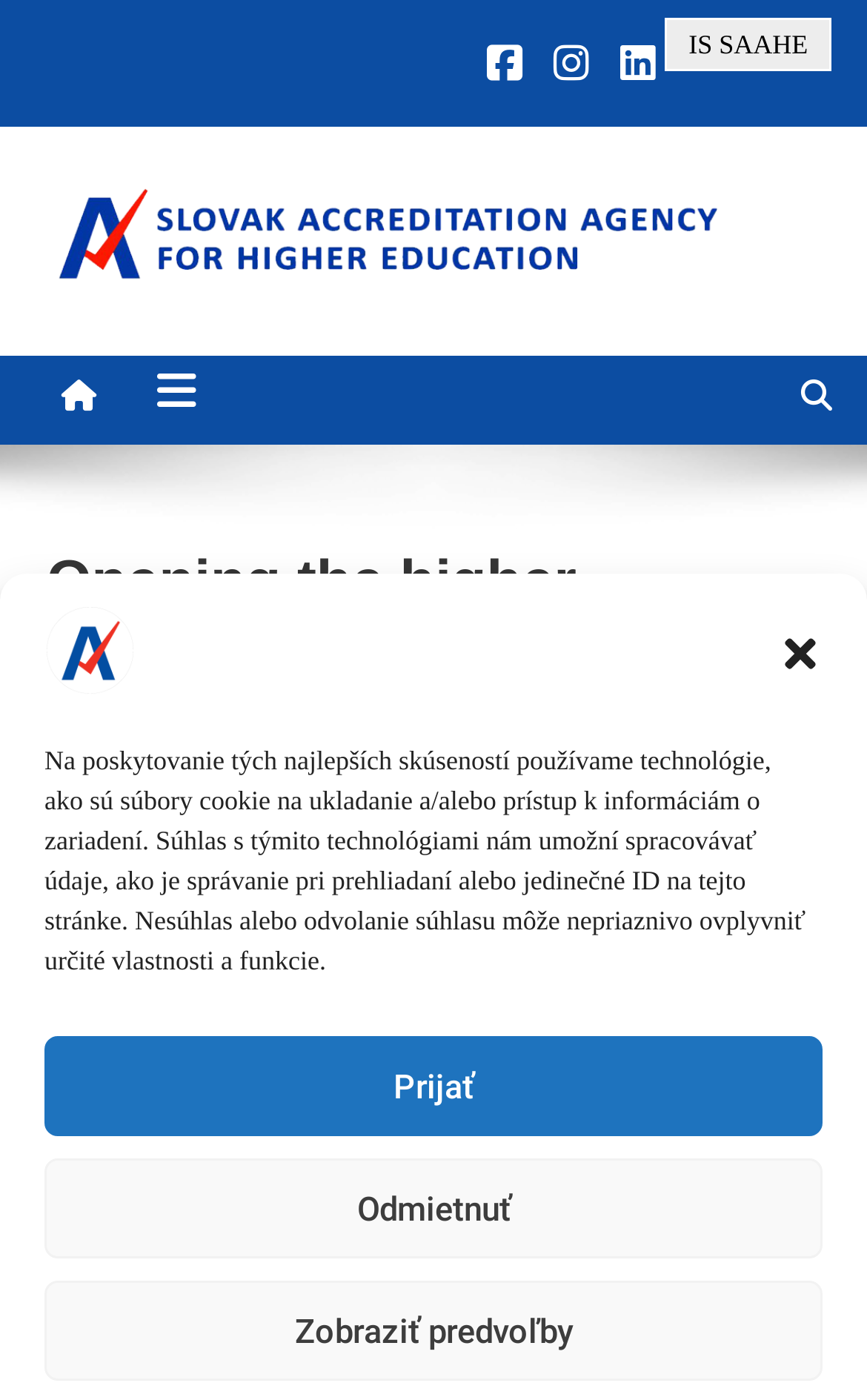Determine the heading of the webpage and extract its text content.

Opening the higher education institutions to the world